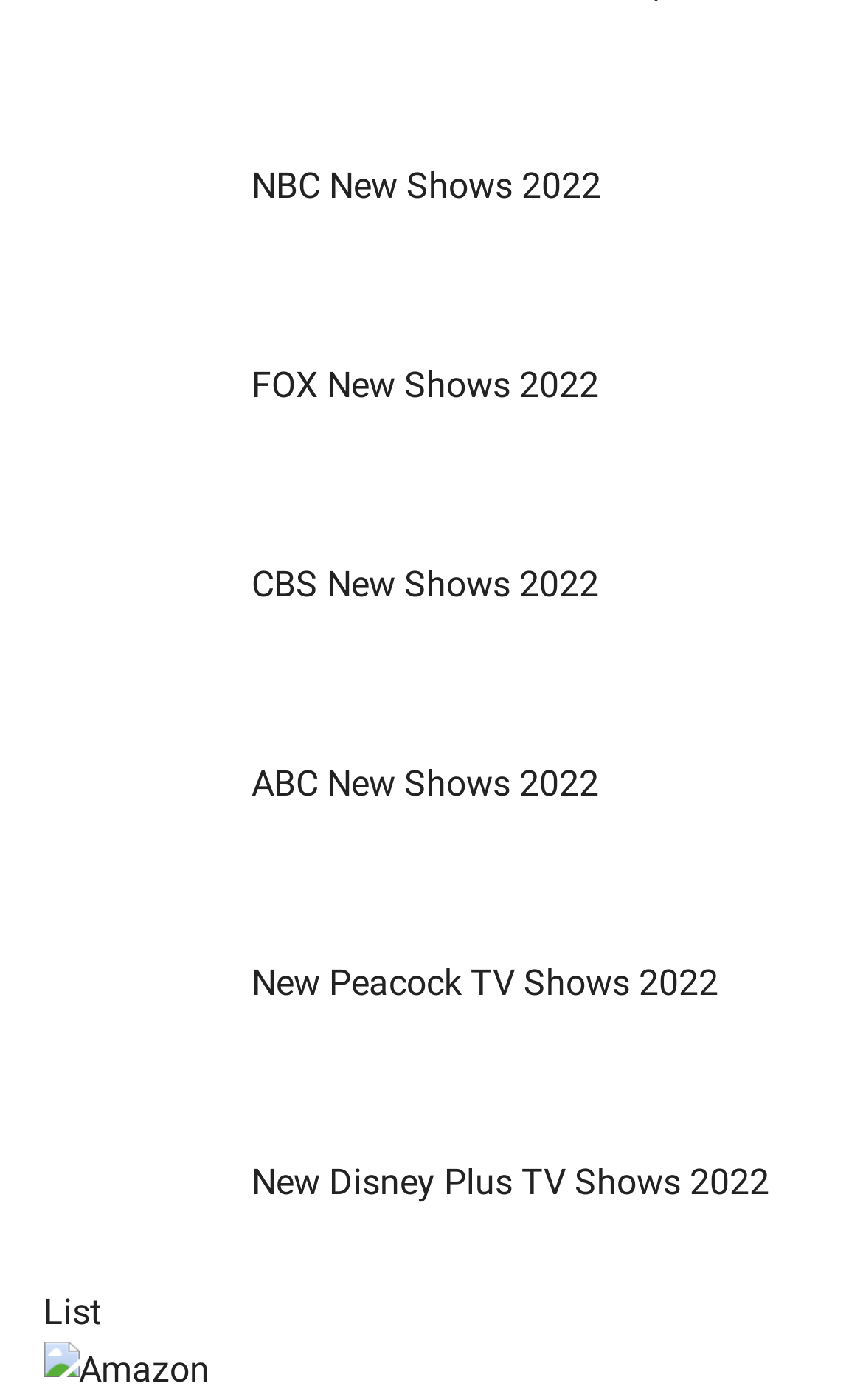Please identify the bounding box coordinates of the element's region that needs to be clicked to fulfill the following instruction: "Explore FOX new shows 2022". The bounding box coordinates should consist of four float numbers between 0 and 1, i.e., [left, top, right, bottom].

[0.291, 0.259, 0.694, 0.289]